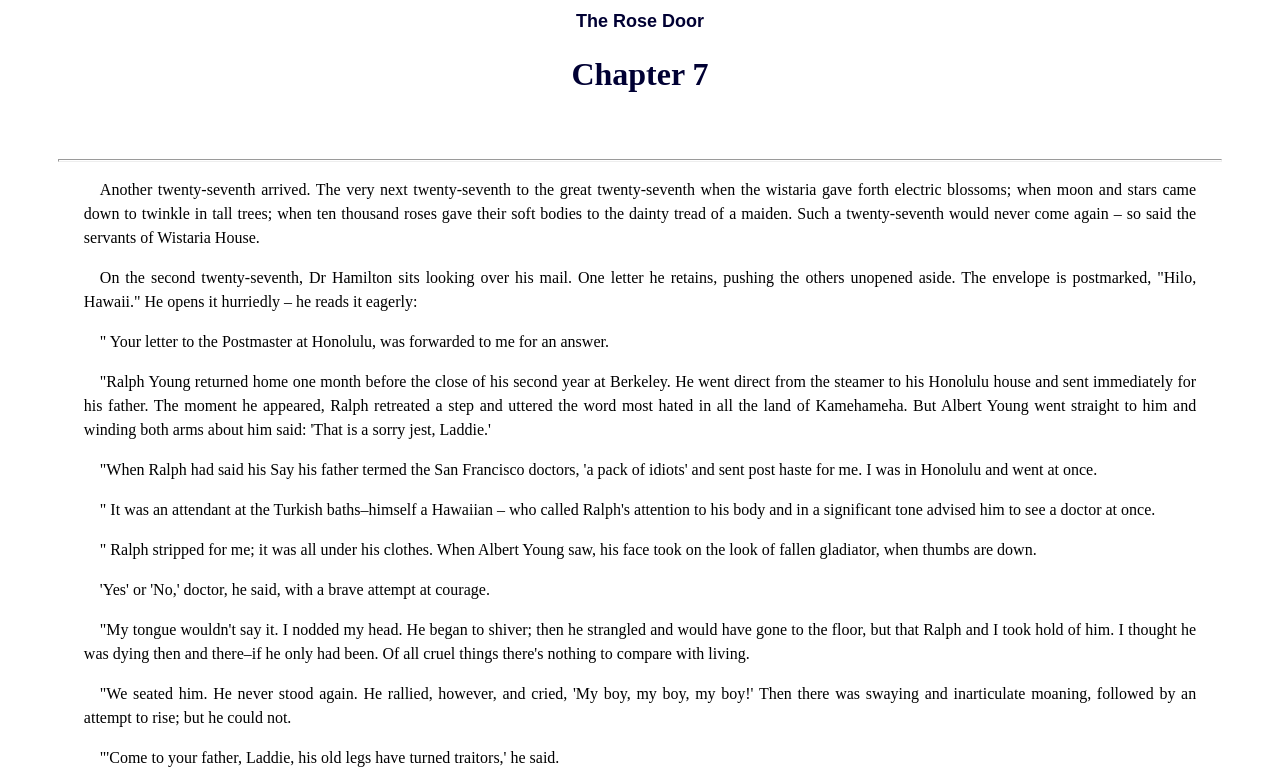What is the occupation of Dr. Hamilton?
Please provide a comprehensive answer based on the details in the screenshot.

I inferred Dr. Hamilton's occupation by his title 'Dr.' which is a common prefix used for medical doctors. Additionally, the story mentions him reading a letter and then examining Ralph, which further supports his occupation as a doctor.